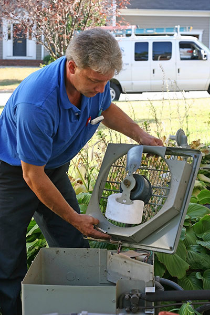What is visible in the background?
Using the screenshot, give a one-word or short phrase answer.

A vehicle